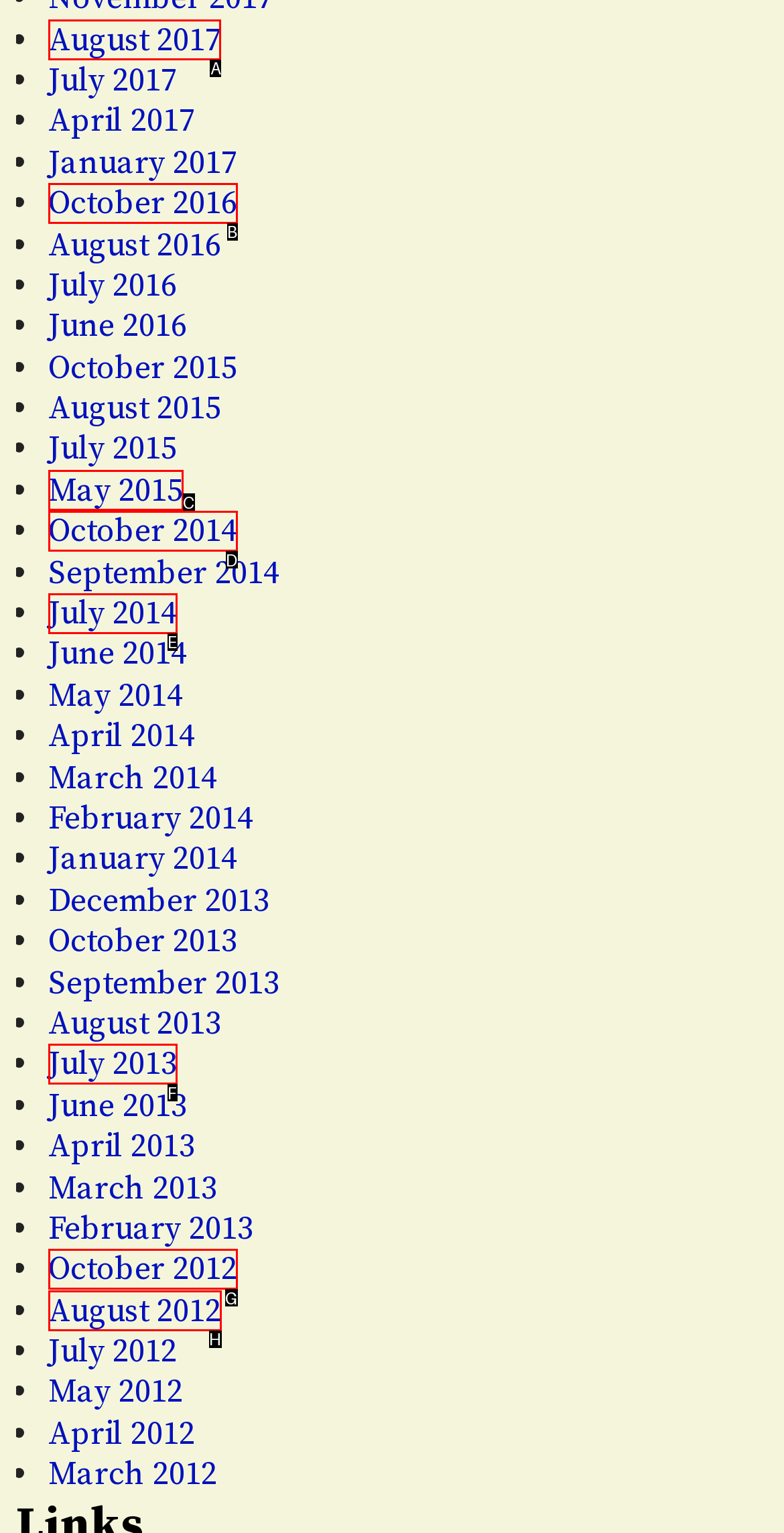Determine which HTML element to click for this task: View August 2017 Provide the letter of the selected choice.

A